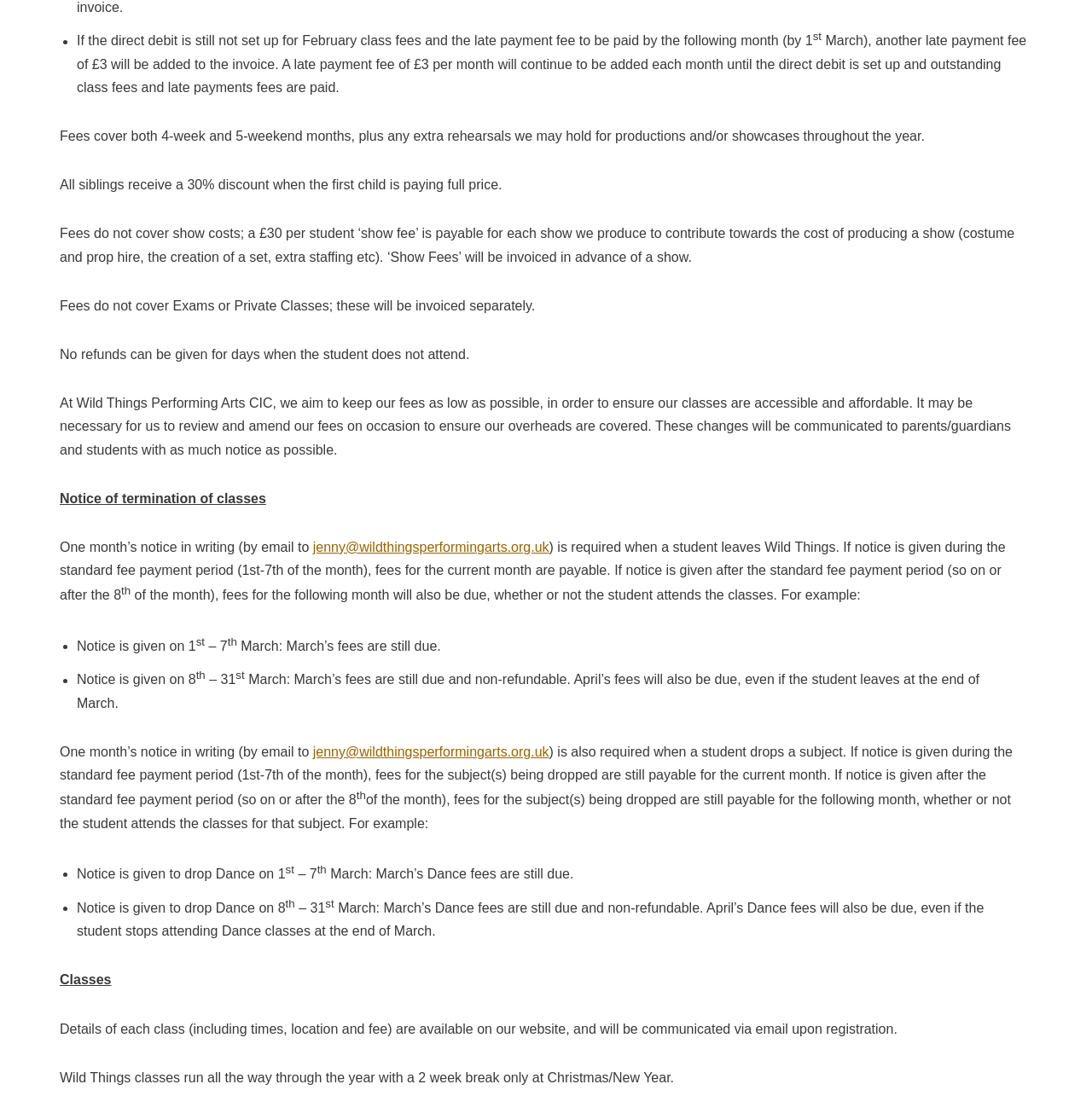Identify the bounding box coordinates for the UI element that matches this description: "jenny@wildthingsperformingarts.org.uk".

[0.287, 0.665, 0.503, 0.678]